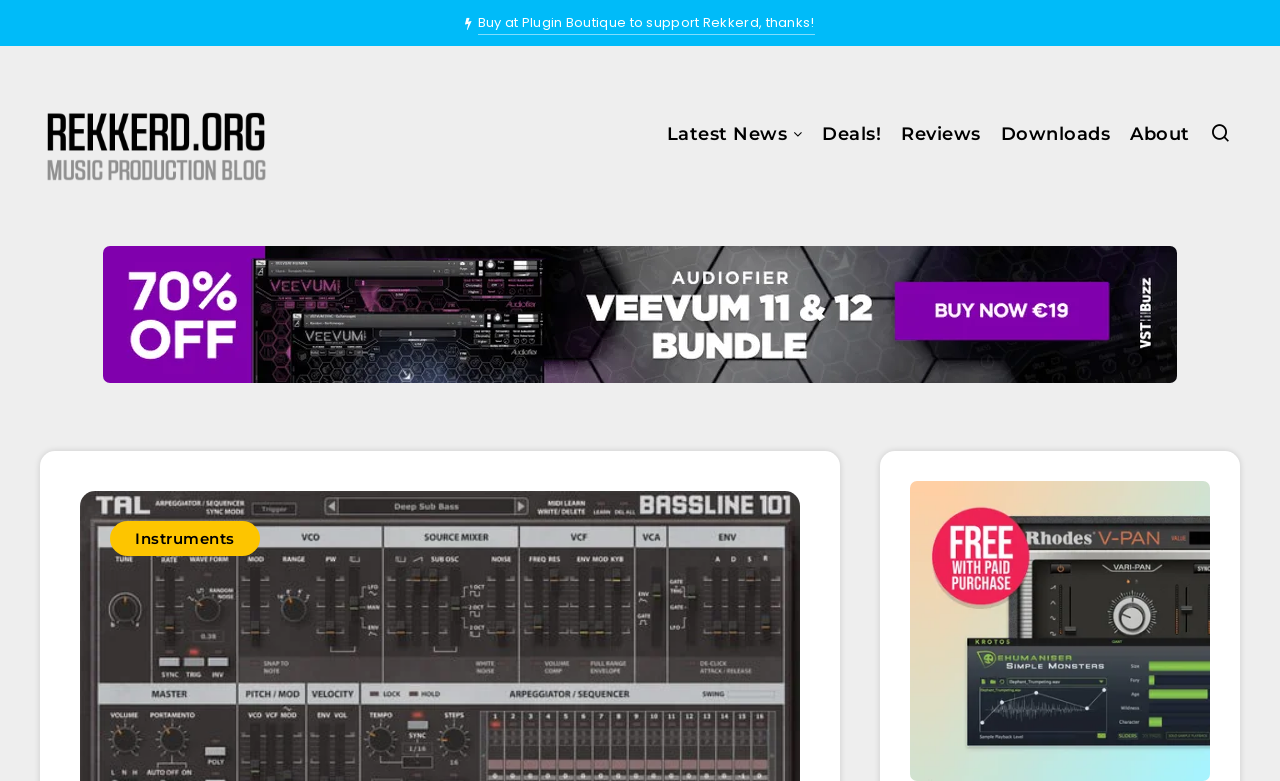Specify the bounding box coordinates of the element's region that should be clicked to achieve the following instruction: "Buy the TAL-BassLine-101 synth plugin". The bounding box coordinates consist of four float numbers between 0 and 1, in the format [left, top, right, bottom].

[0.373, 0.017, 0.636, 0.044]